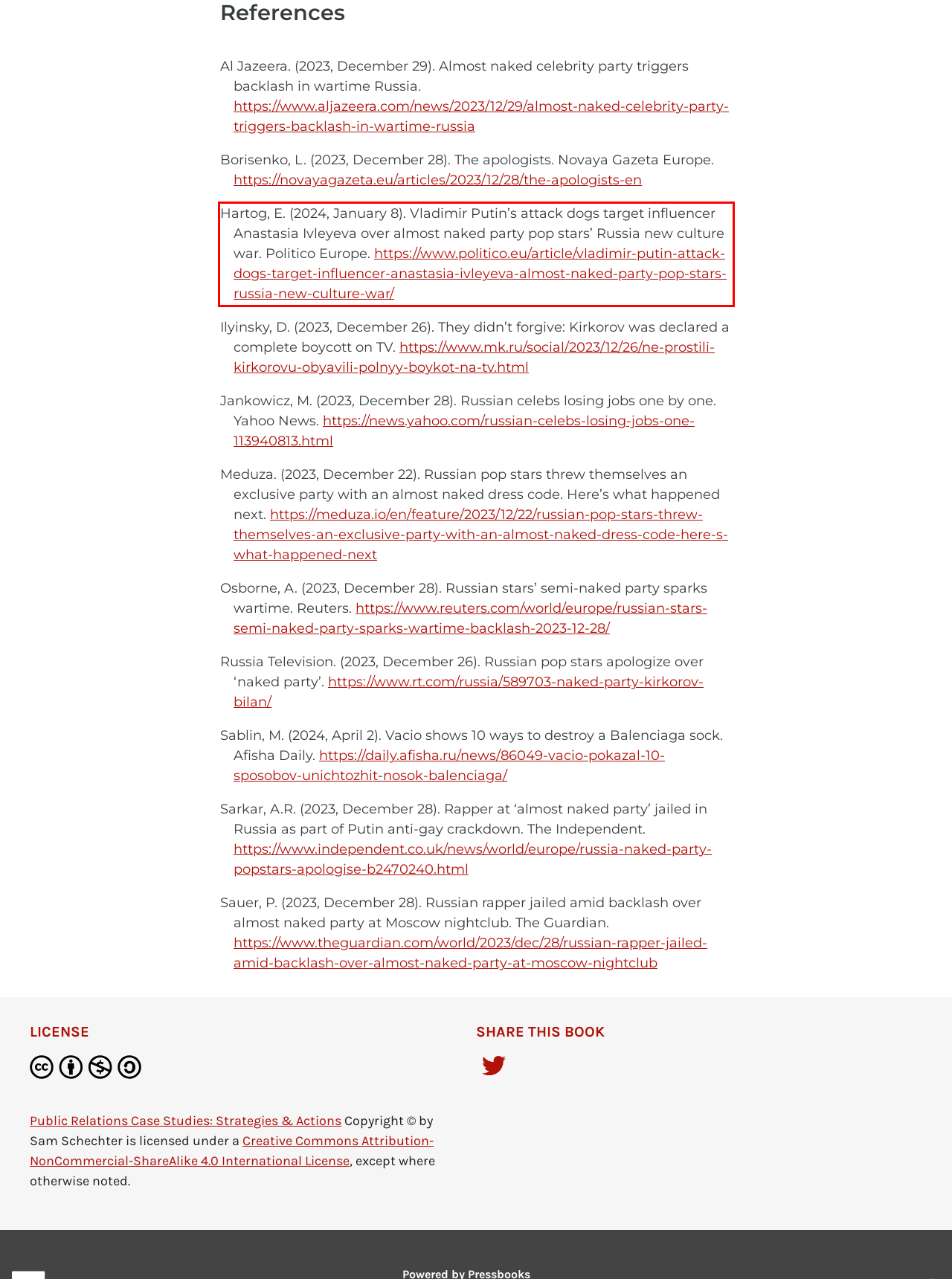You are looking at a screenshot of a webpage with a red rectangle bounding box. Use OCR to identify and extract the text content found inside this red bounding box.

Hartog, E. (2024, January 8). Vladimir Putin’s attack dogs target influencer Anastasia Ivleyeva over almost naked party pop stars’ Russia new culture war. Politico Europe. https://www.politico.eu/article/vladimir-putin-attack-dogs-target-influencer-anastasia-ivleyeva-almost-naked-party-pop-stars-russia-new-culture-war/